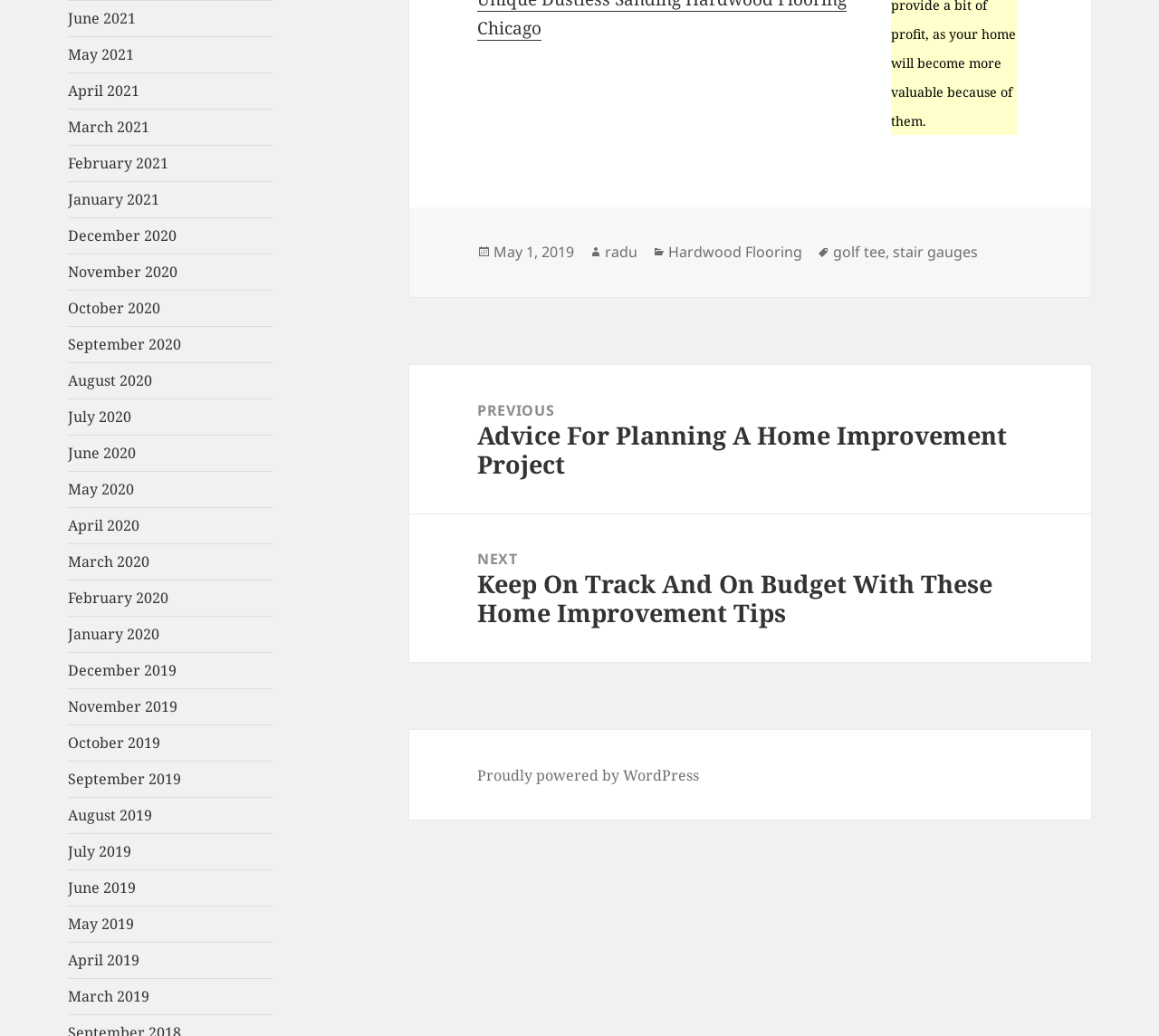Locate the bounding box coordinates of the element to click to perform the following action: 'Go to May 1, 2019 post'. The coordinates should be given as four float values between 0 and 1, in the form of [left, top, right, bottom].

[0.426, 0.234, 0.495, 0.254]